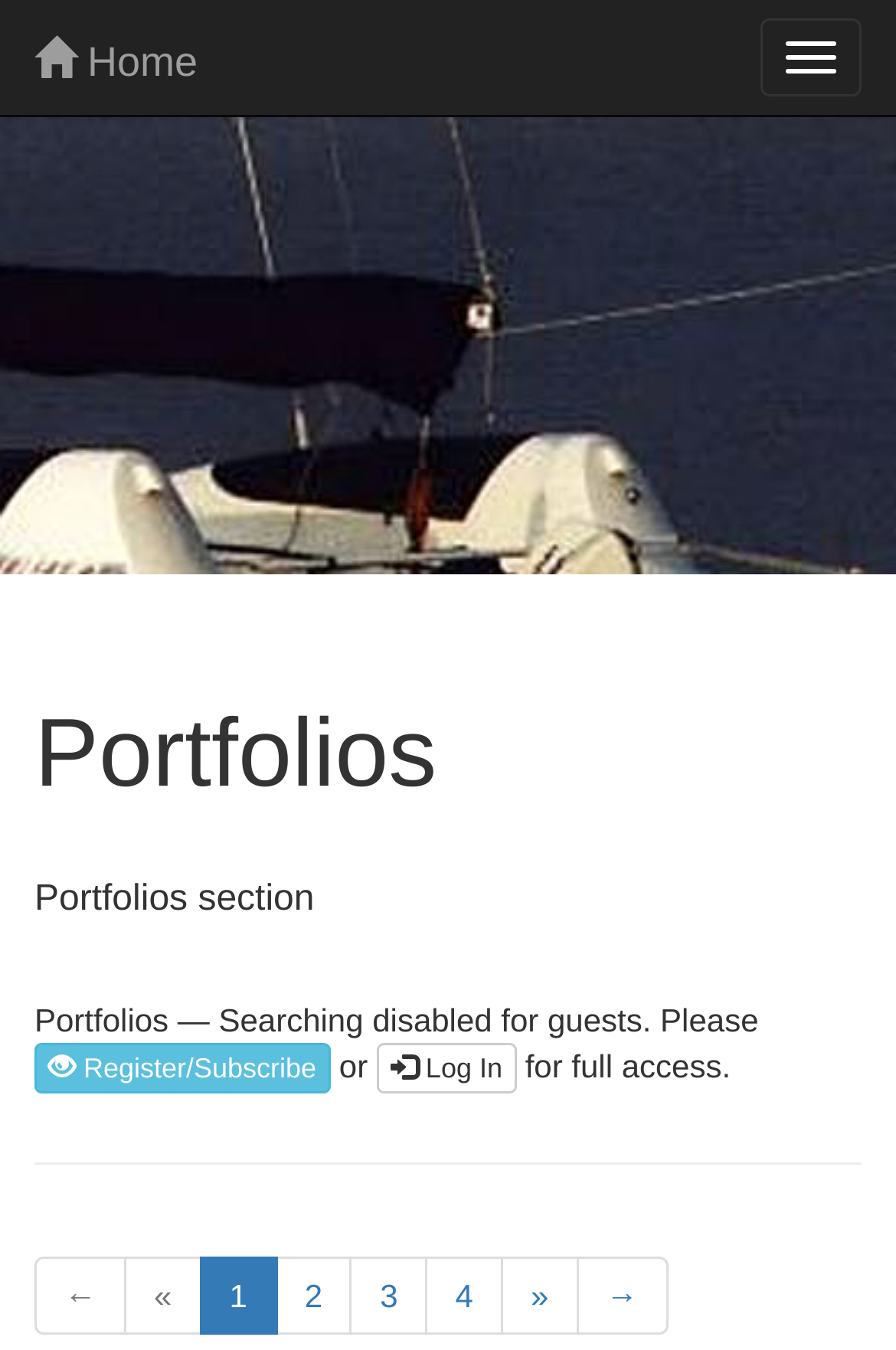Provide the bounding box coordinates of the area you need to click to execute the following instruction: "Register or subscribe".

[0.038, 0.772, 0.369, 0.81]